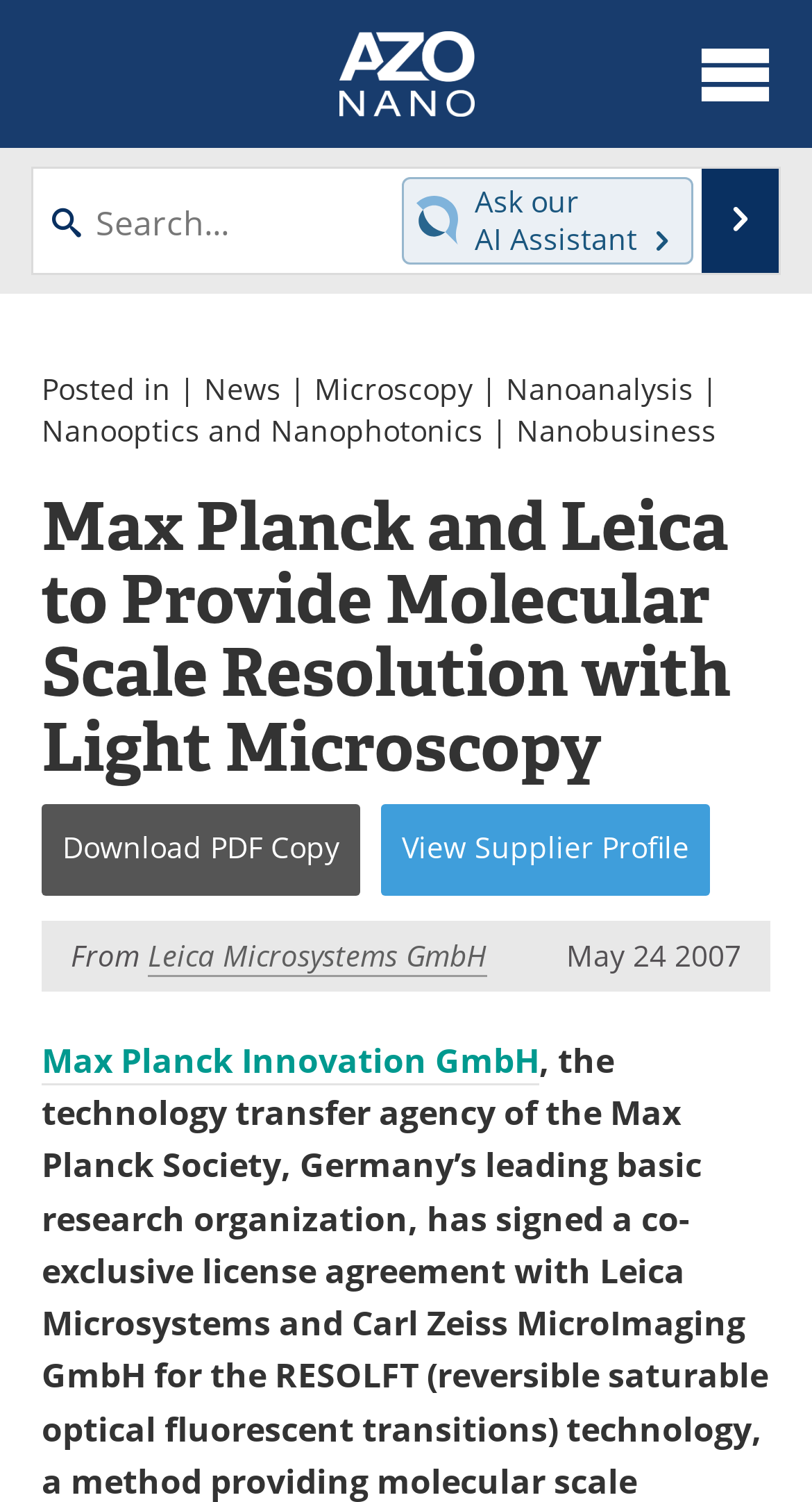Answer the question using only one word or a concise phrase: How many links are in the top navigation bar?

14